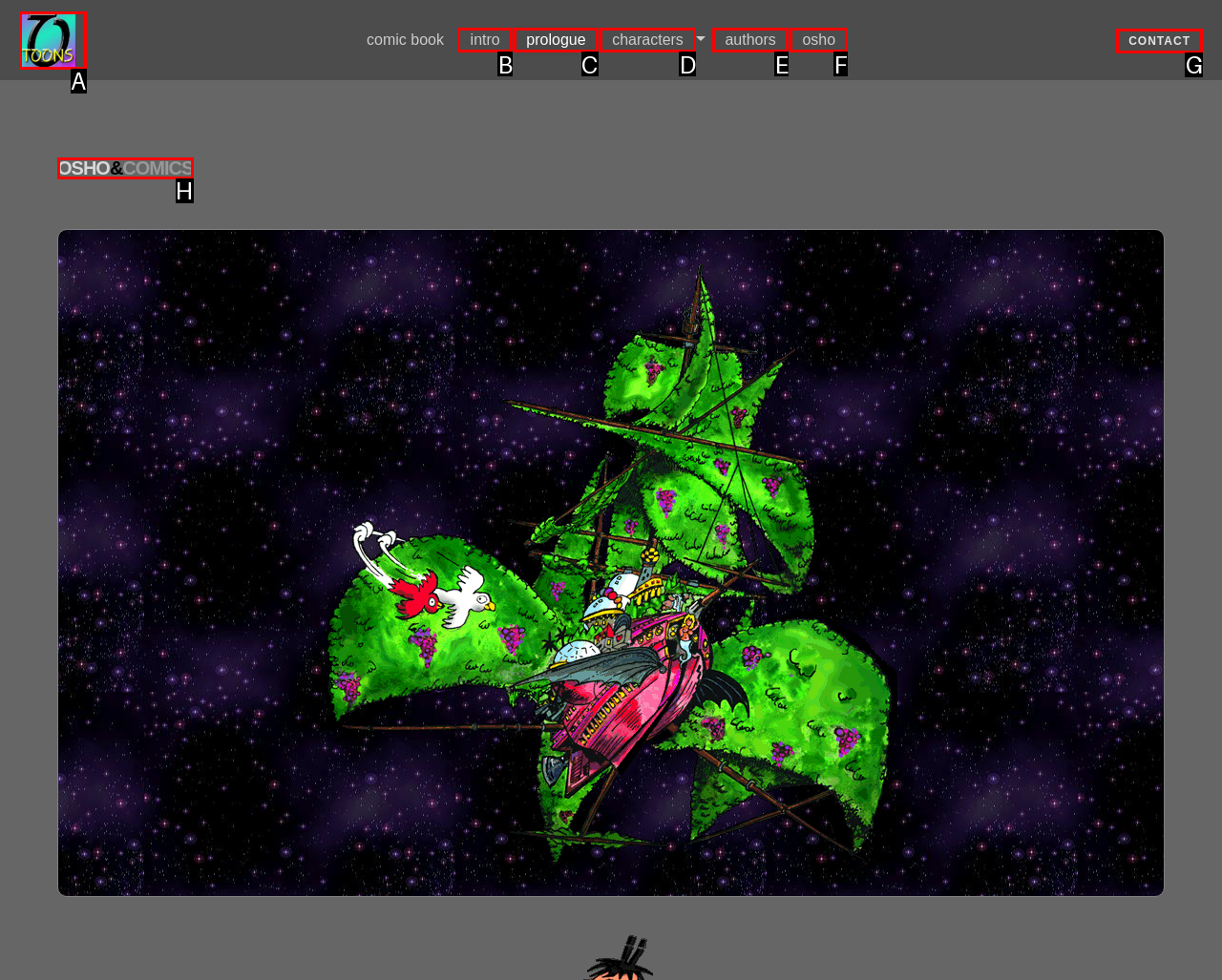Tell me which one HTML element best matches the description: prologue Answer with the option's letter from the given choices directly.

C